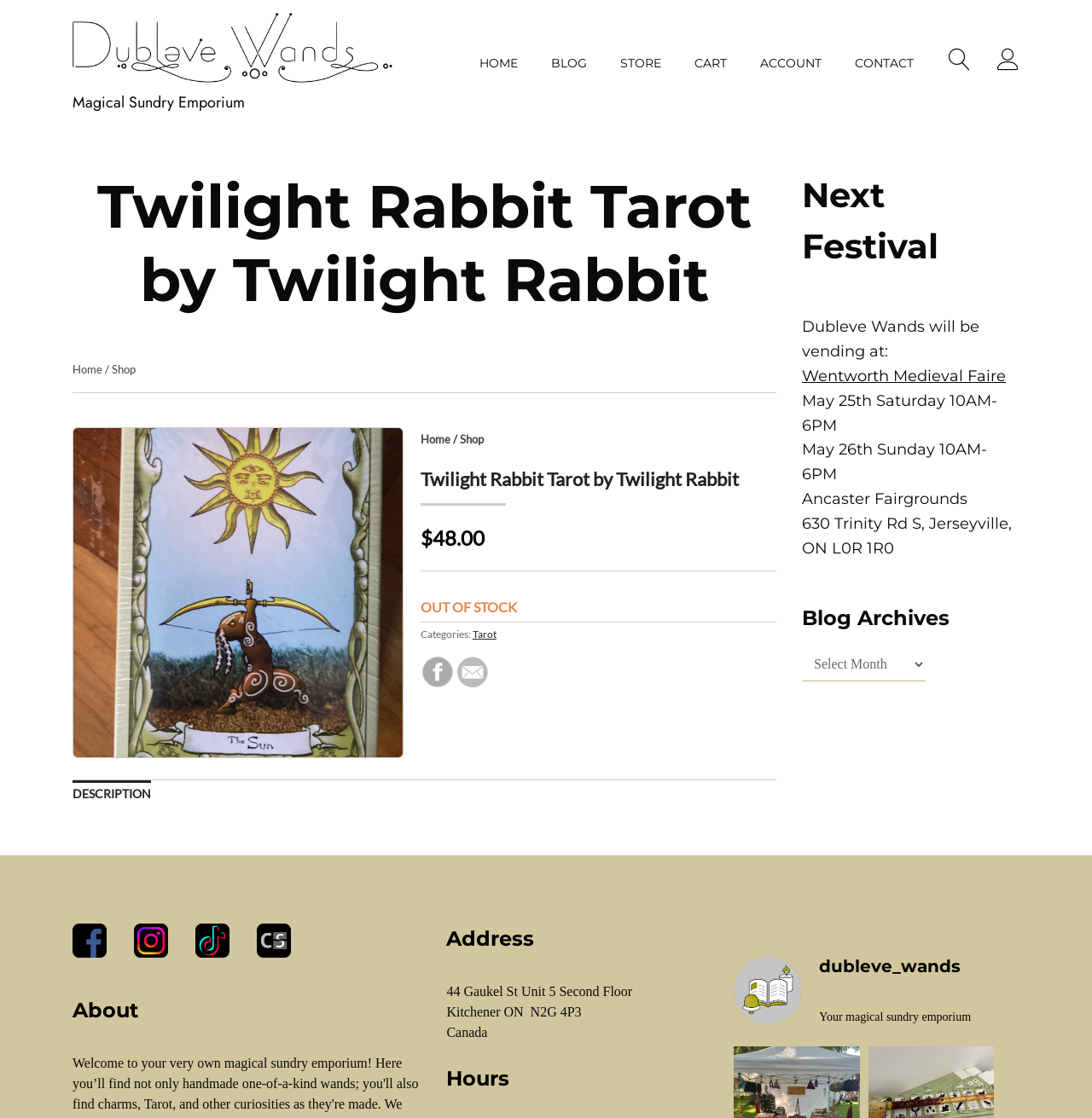Please identify the webpage's heading and generate its text content.

Twilight Rabbit Tarot by Twilight Rabbit